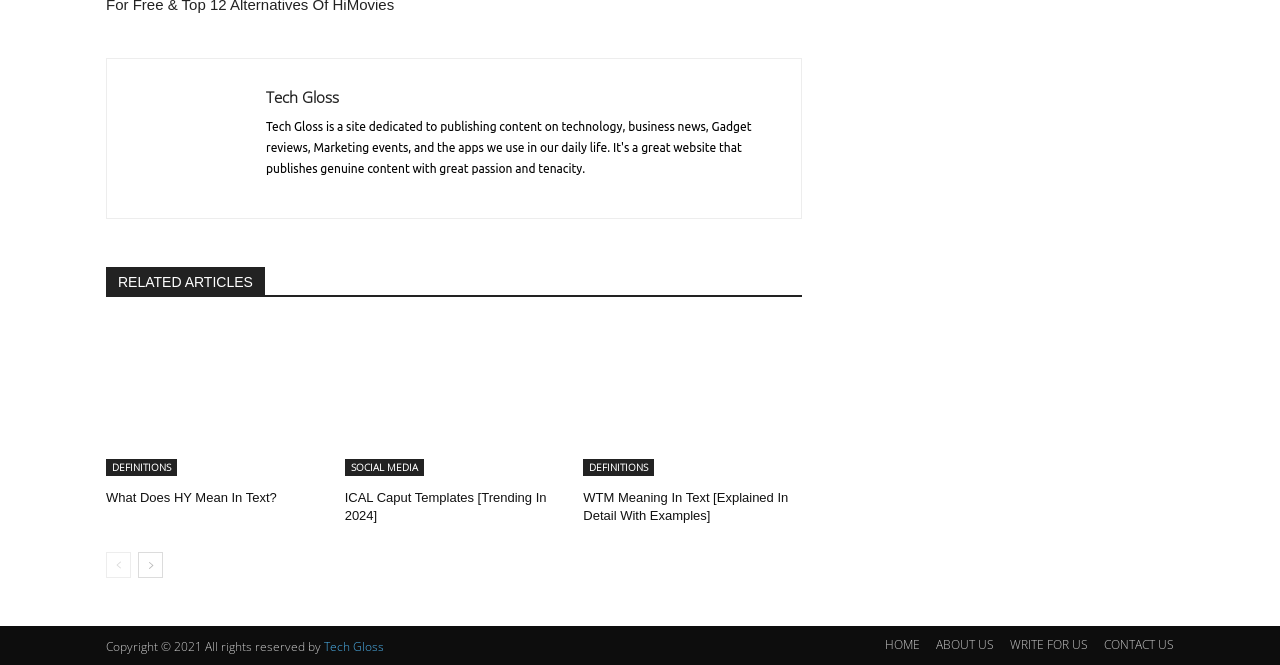Pinpoint the bounding box coordinates of the clickable element to carry out the following instruction: "view ICAL Caput Templates."

[0.269, 0.486, 0.44, 0.716]